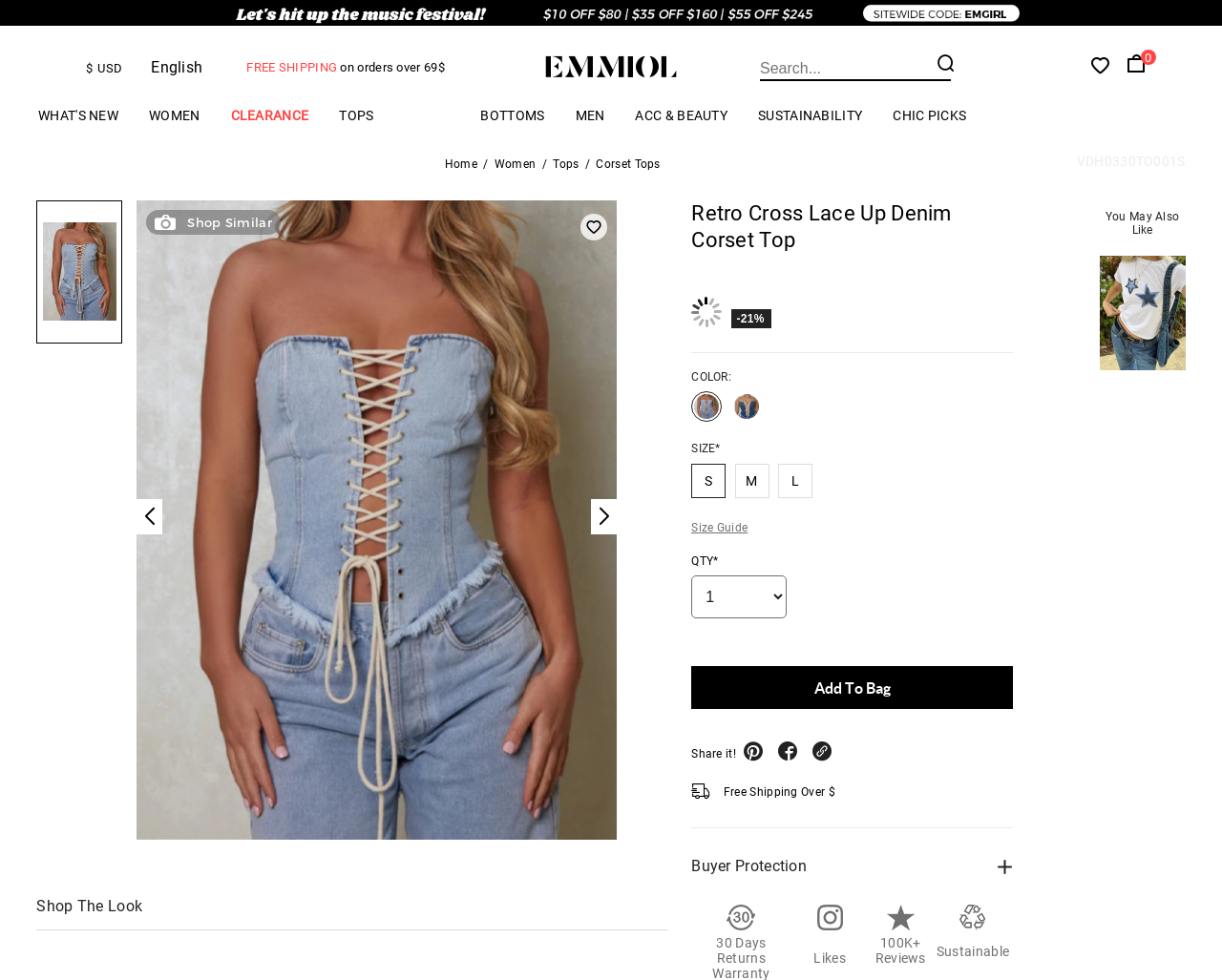Please predict the bounding box coordinates of the element's region where a click is necessary to complete the following instruction: "View size guide". The coordinates should be represented by four float numbers between 0 and 1, i.e., [left, top, right, bottom].

[0.566, 0.531, 0.612, 0.545]